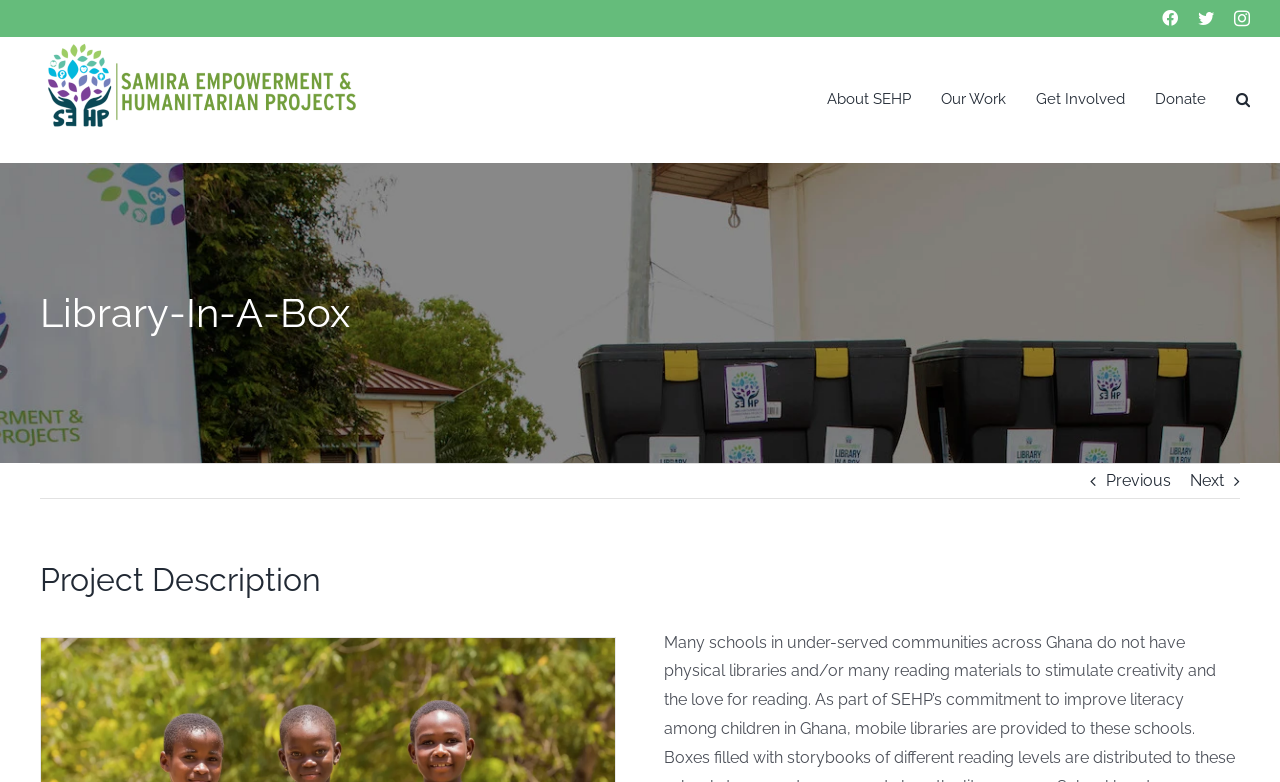Determine the bounding box coordinates for the clickable element required to fulfill the instruction: "Click Facebook". Provide the coordinates as four float numbers between 0 and 1, i.e., [left, top, right, bottom].

[0.908, 0.013, 0.92, 0.033]